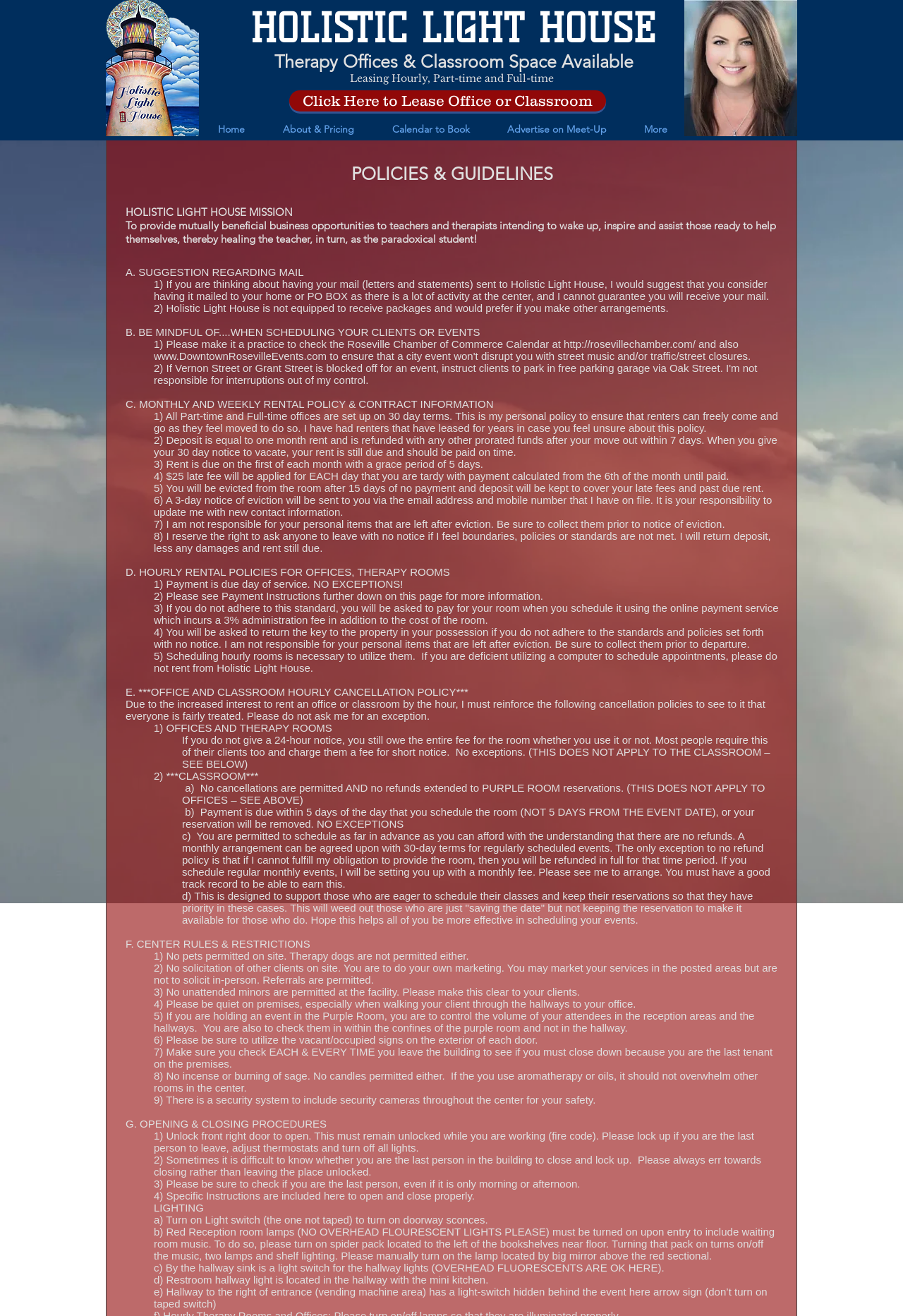Bounding box coordinates must be specified in the format (top-left x, top-left y, bottom-right x, bottom-right y). All values should be floating point numbers between 0 and 1. What are the bounding box coordinates of the UI element described as: About & Pricing

[0.292, 0.091, 0.413, 0.106]